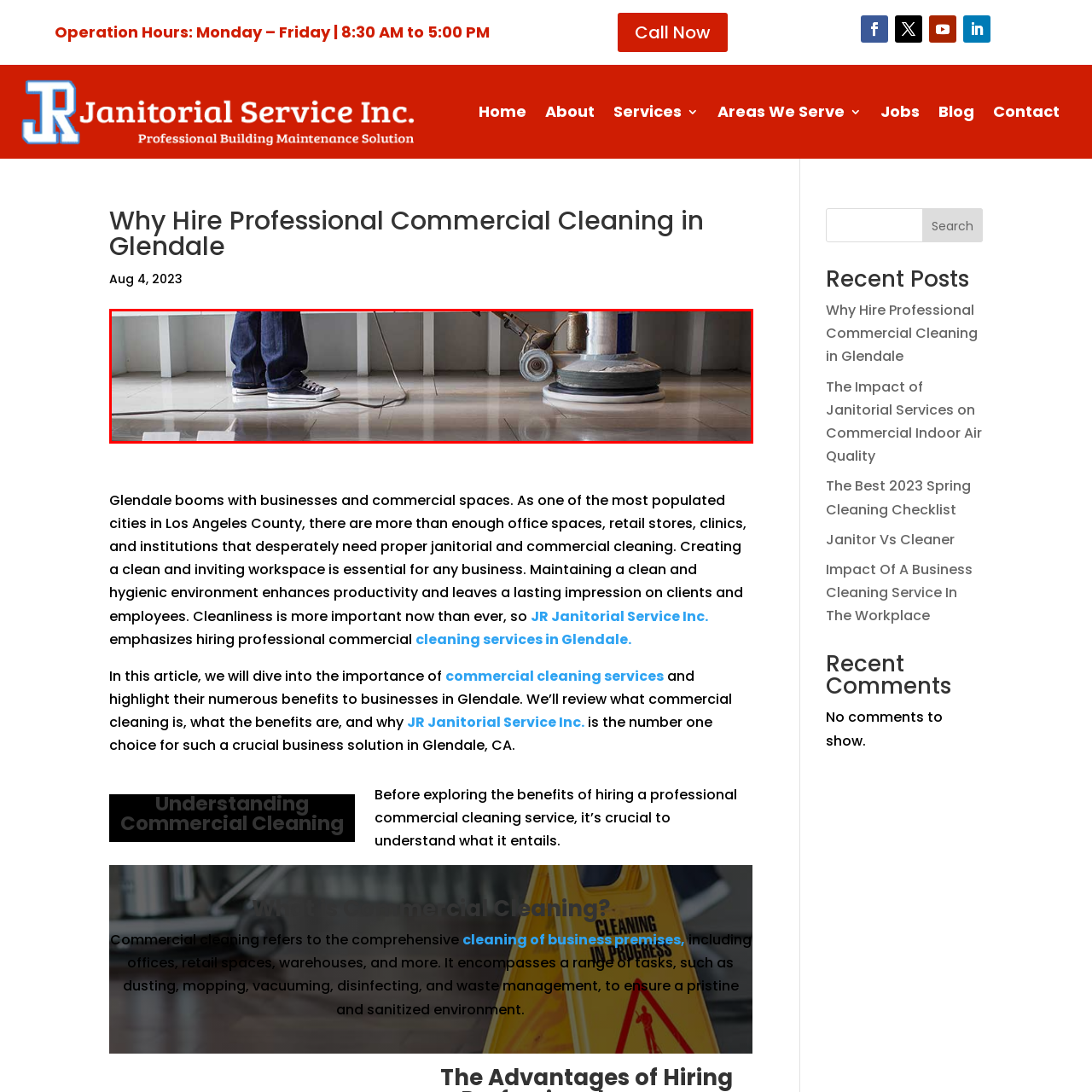Use the image within the highlighted red box to answer the following question with a single word or phrase:
What is being reflected on the tiles?

Light